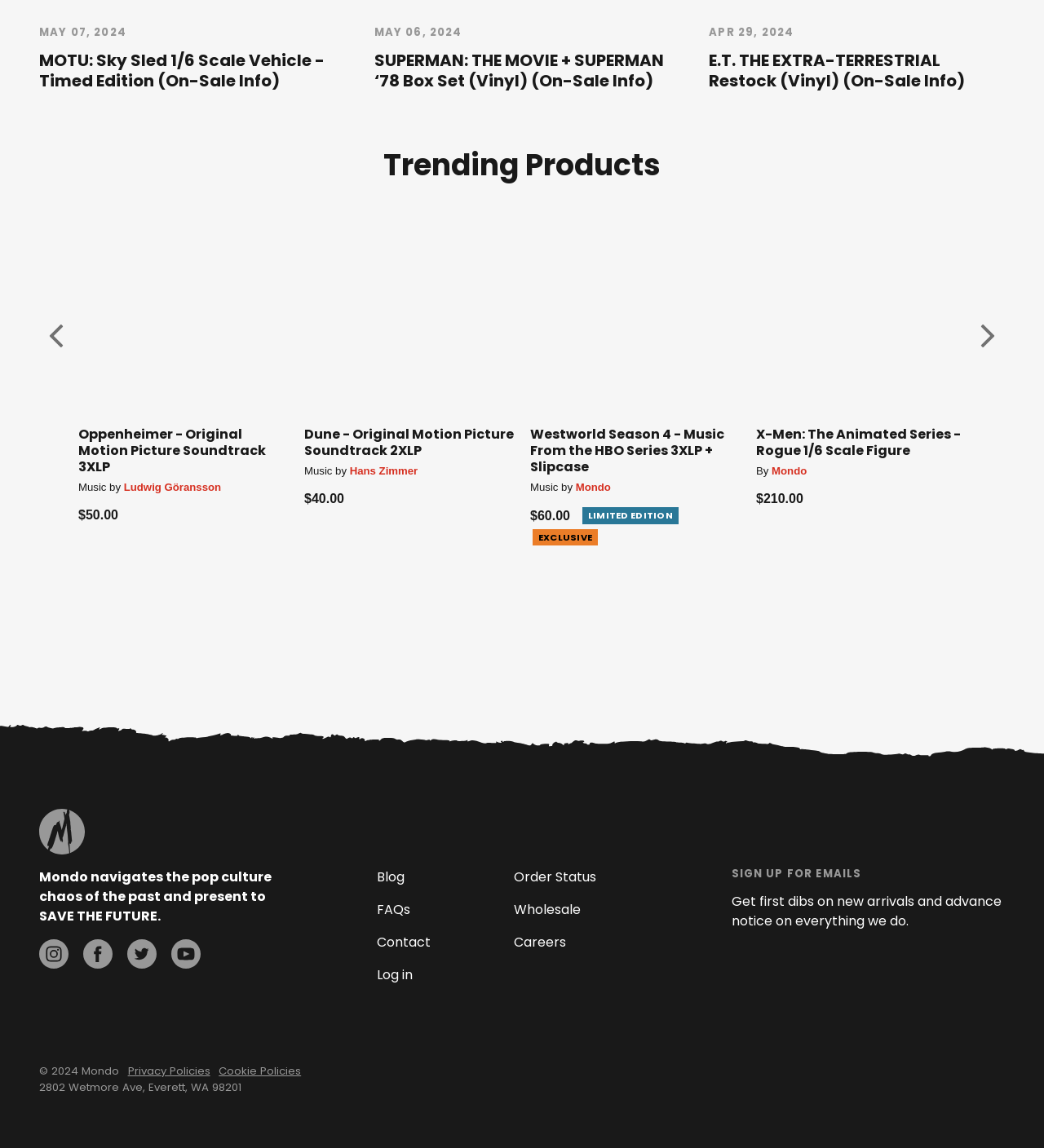From the screenshot, find the bounding box of the UI element matching this description: "Add to Cart". Supply the bounding box coordinates in the form [left, top, right, bottom], each a float between 0 and 1.

[0.304, 0.313, 0.48, 0.349]